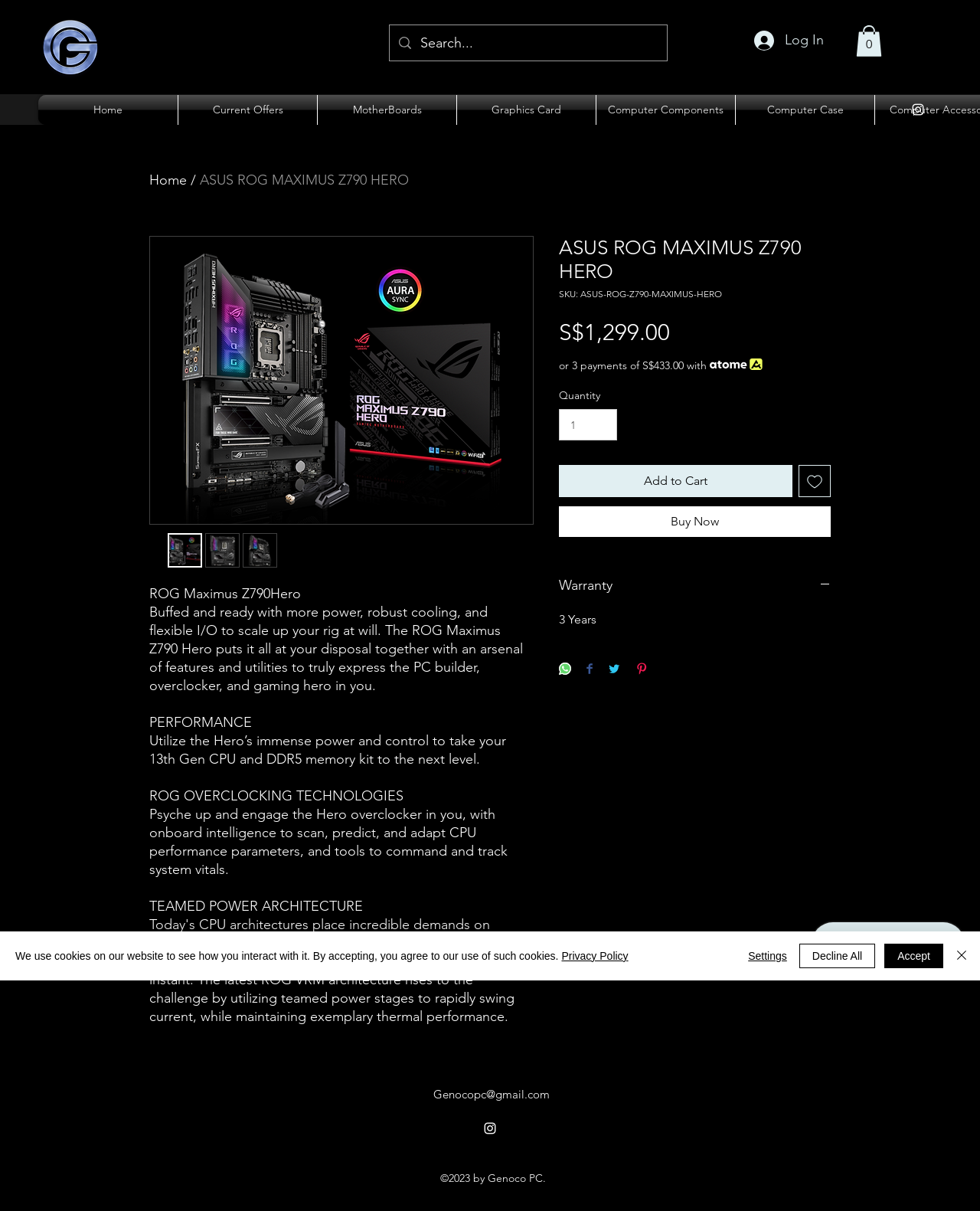Create a full and detailed caption for the entire webpage.

This webpage is about the ASUS ROG MAXIMUS Z790 HERO, a high-performance motherboard. At the top left corner, there is a logo of Genoco PC, which is a link to the company's website. Next to it, there is a search bar with a magnifying glass icon. On the top right corner, there are buttons for logging in and accessing the shopping cart.

Below the top navigation bar, there is a main content area that takes up most of the page. It features a large image of the motherboard, accompanied by several thumbnails of the product. The product name, "ASUS ROG MAXIMUS Z790 HERO", is displayed prominently, along with its SKU and price.

The product description is divided into several sections, including "PERFORMANCE", "ROG OVERCLOCKING TECHNOLOGIES", and "TEAMED POWER ARCHITECTURE". Each section provides detailed information about the motherboard's features and capabilities.

On the right side of the page, there are buttons for adding the product to the cart, wishlist, or buying it now. There are also options for sharing the product on social media platforms like WhatsApp, Facebook, Twitter, and Pinterest.

At the bottom of the page, there is a section with links to the company's social media profiles, as well as a copyright notice and a link to the privacy policy. There is also a chat window from Wix Chat, which allows customers to interact with the company's support team.

Finally, there is a notification bar at the bottom of the page that informs users about the company's use of cookies and provides options for accepting, declining, or customizing cookie settings.